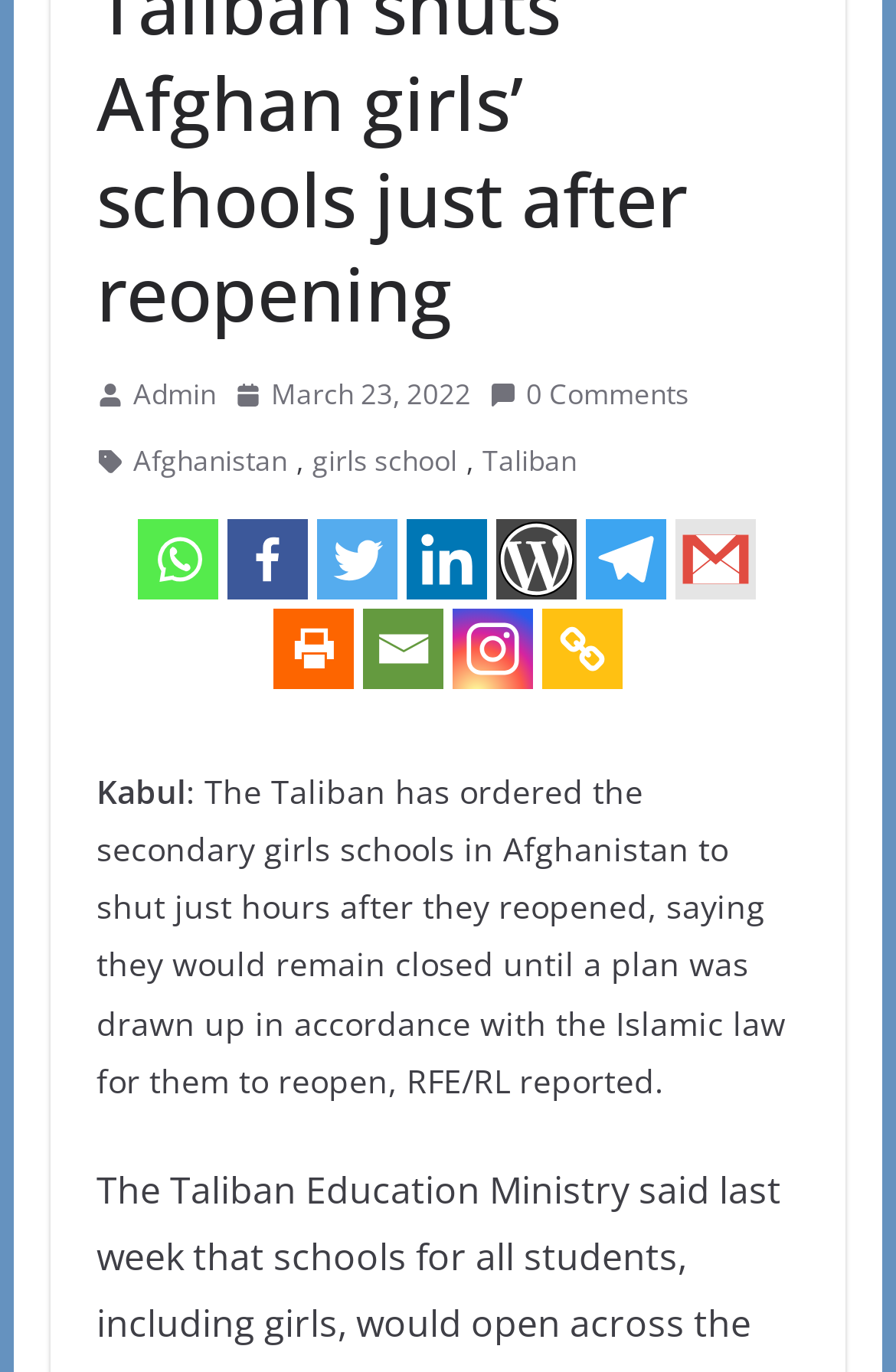Pinpoint the bounding box coordinates of the clickable element to carry out the following instruction: "Share on Whatsapp."

[0.155, 0.378, 0.245, 0.437]